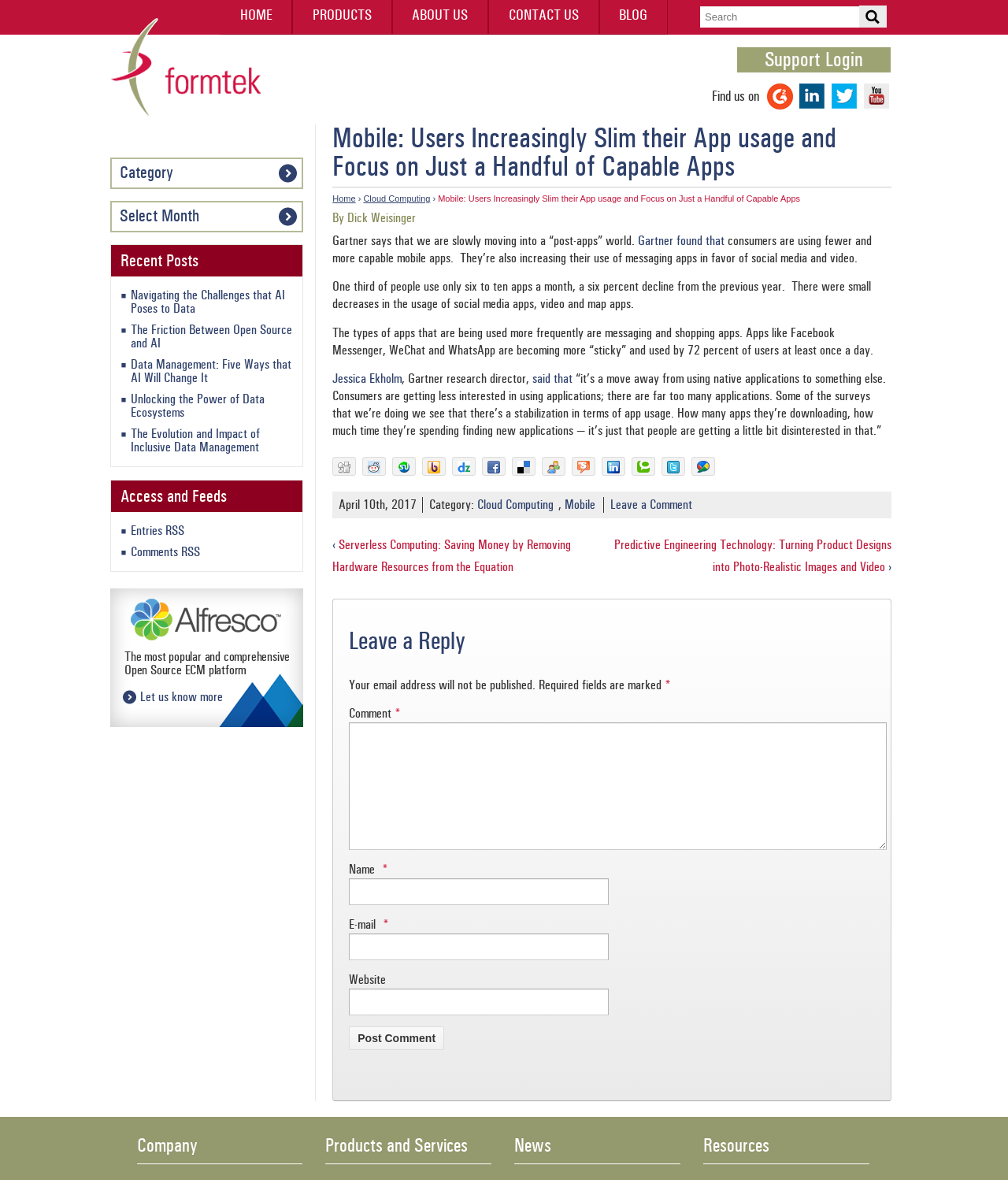How many social media links are present at the bottom of the webpage?
Look at the image and construct a detailed response to the question.

I counted the number of social media links at the bottom of the webpage, which include Facebook, LinkedIn, Twitter, and others. There are a total of 8 social media links.